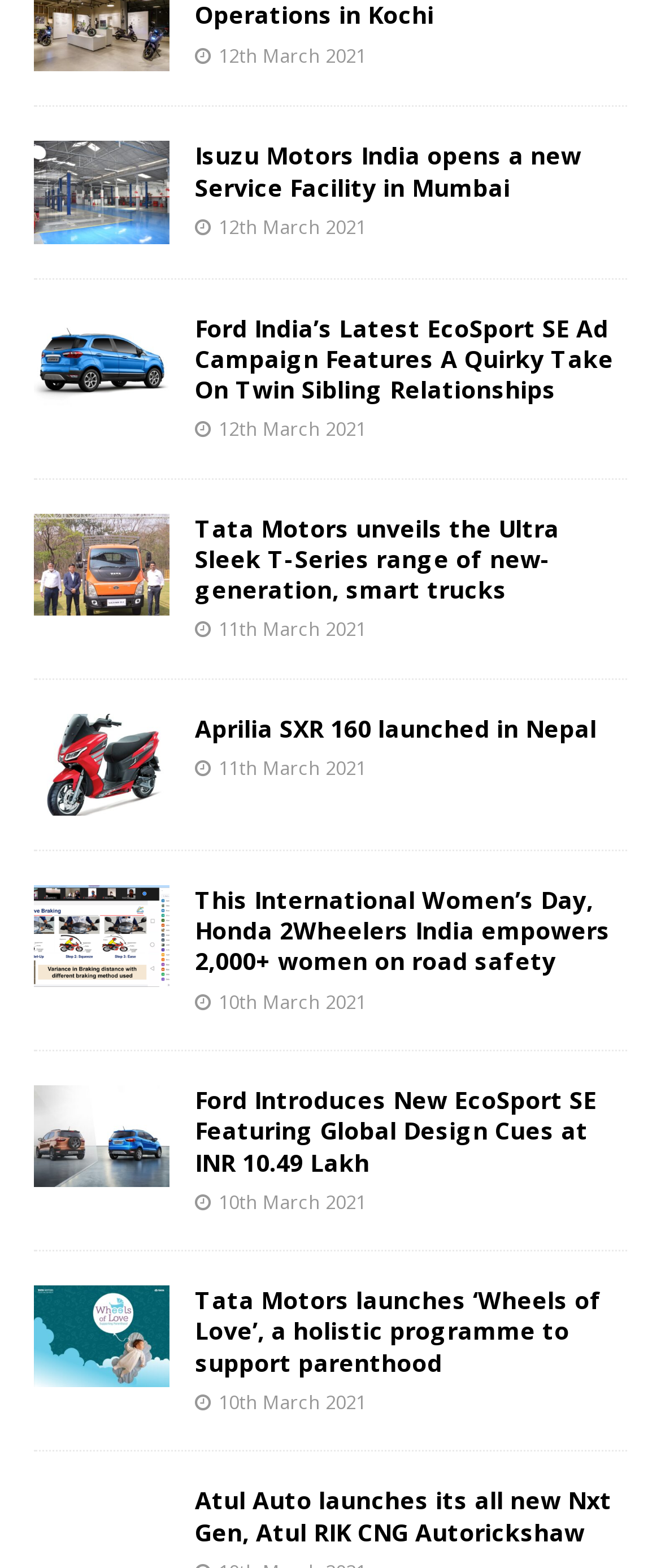Can you give a detailed response to the following question using the information from the image? What is the date of the oldest news article?

I looked at the dates associated with each news article and found that the oldest one is dated 10th March 2021, which appears three times on the webpage.